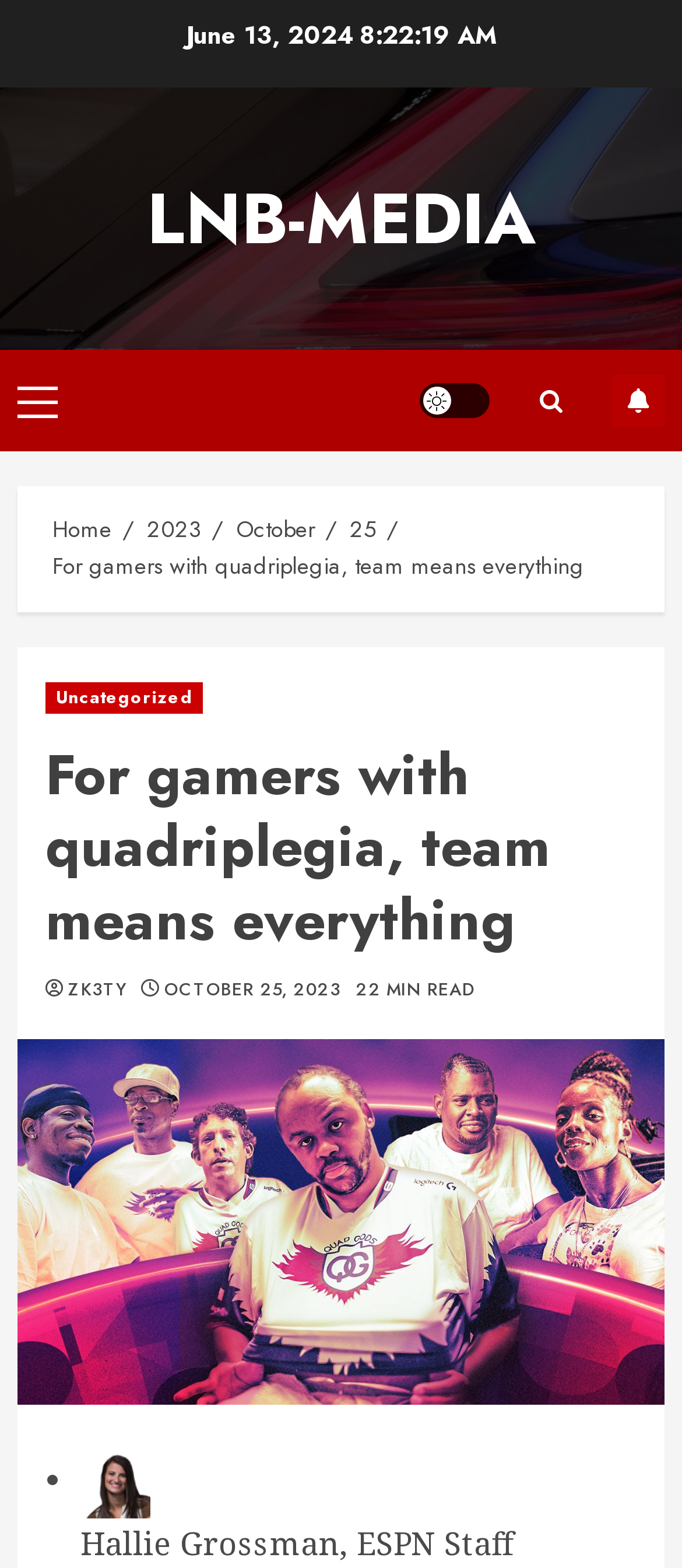Respond to the question below with a concise word or phrase:
What is the category of the article?

Uncategorized